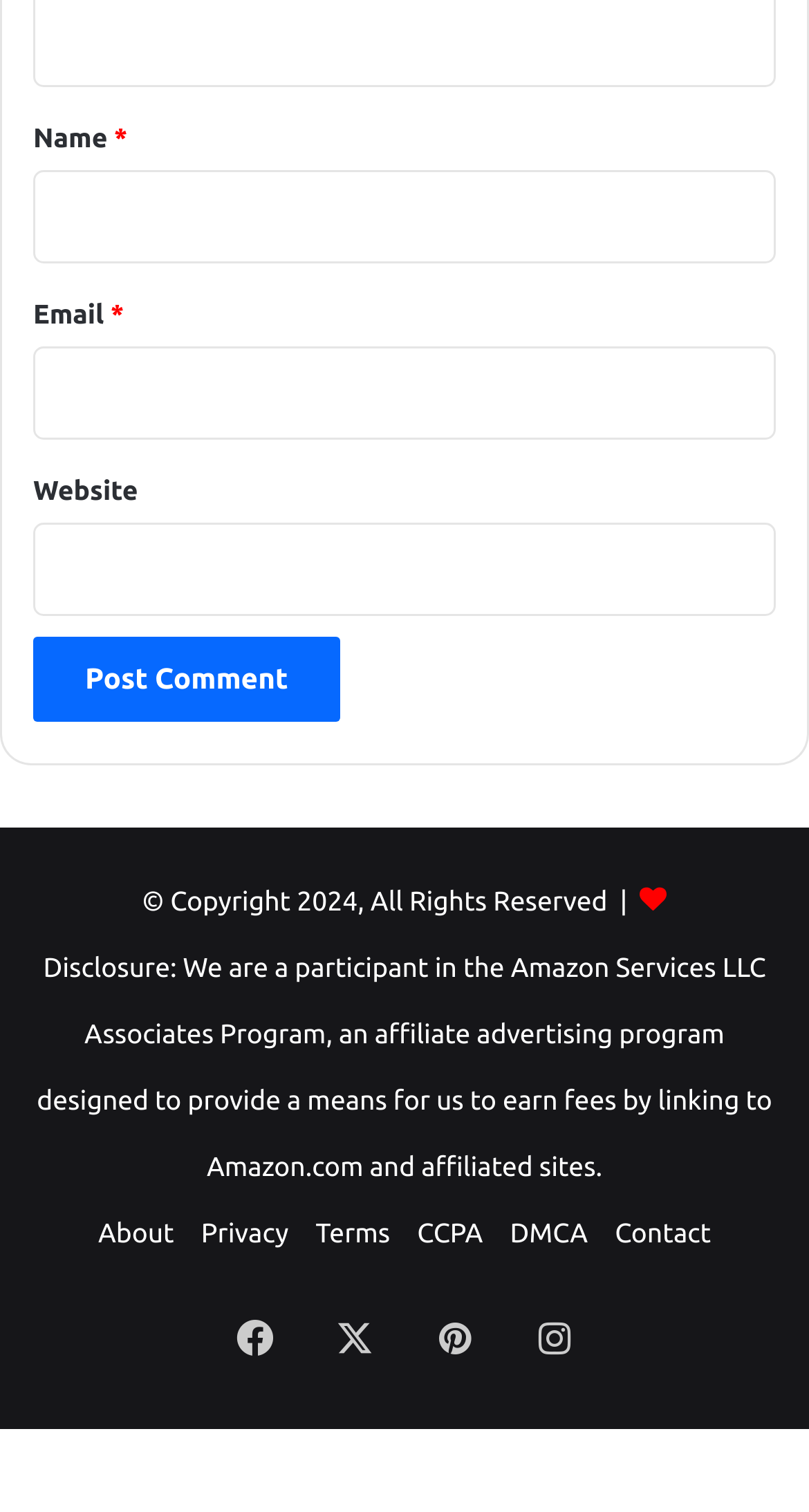What is the copyright year?
Provide a concise answer using a single word or phrase based on the image.

2024